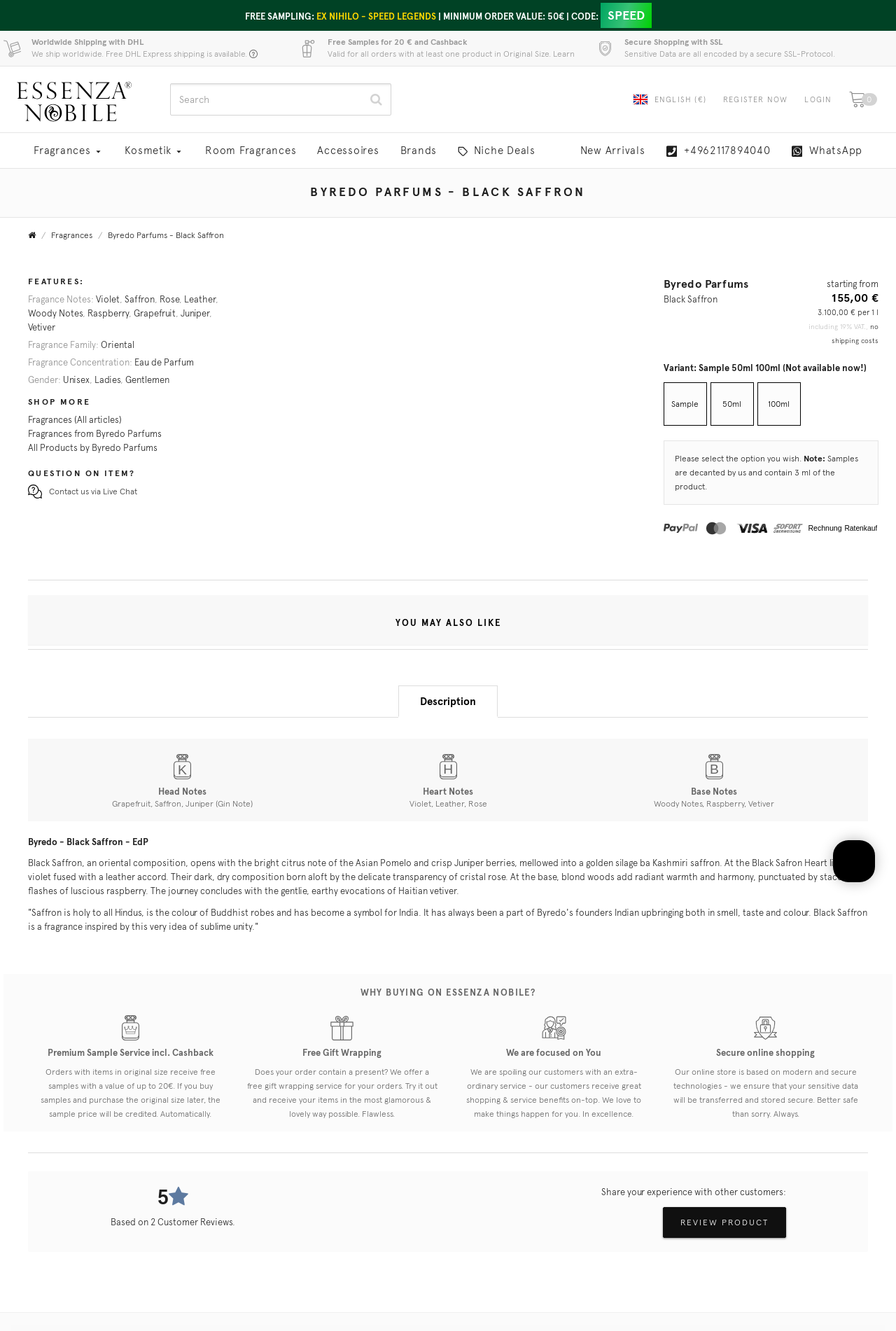Respond to the question below with a single word or phrase:
What is the concentration of the perfume?

Eau de Parfum